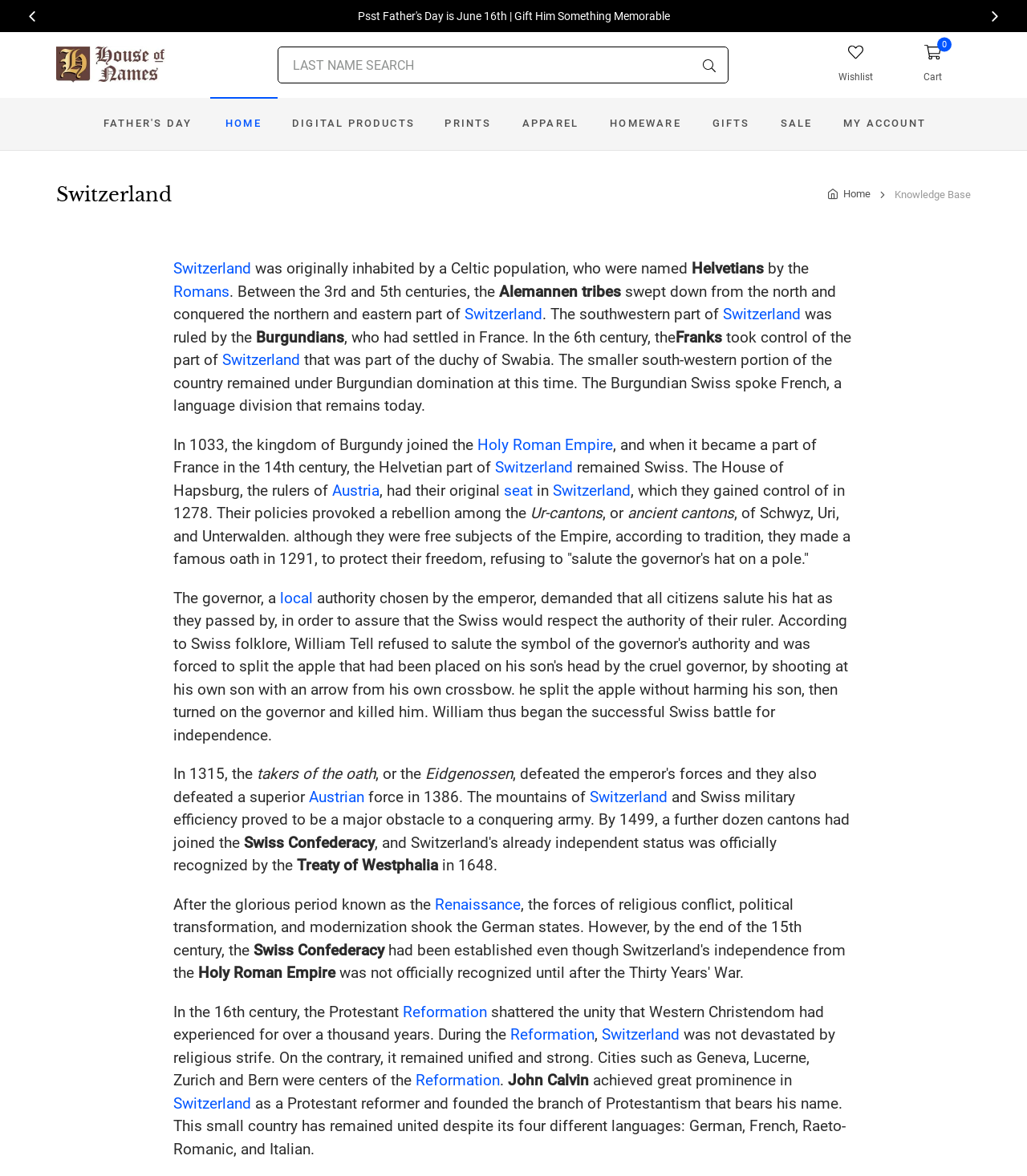Please give the bounding box coordinates of the area that should be clicked to fulfill the following instruction: "Click on the Father's Day link". The coordinates should be in the format of four float numbers from 0 to 1, i.e., [left, top, right, bottom].

[0.083, 0.083, 0.204, 0.128]